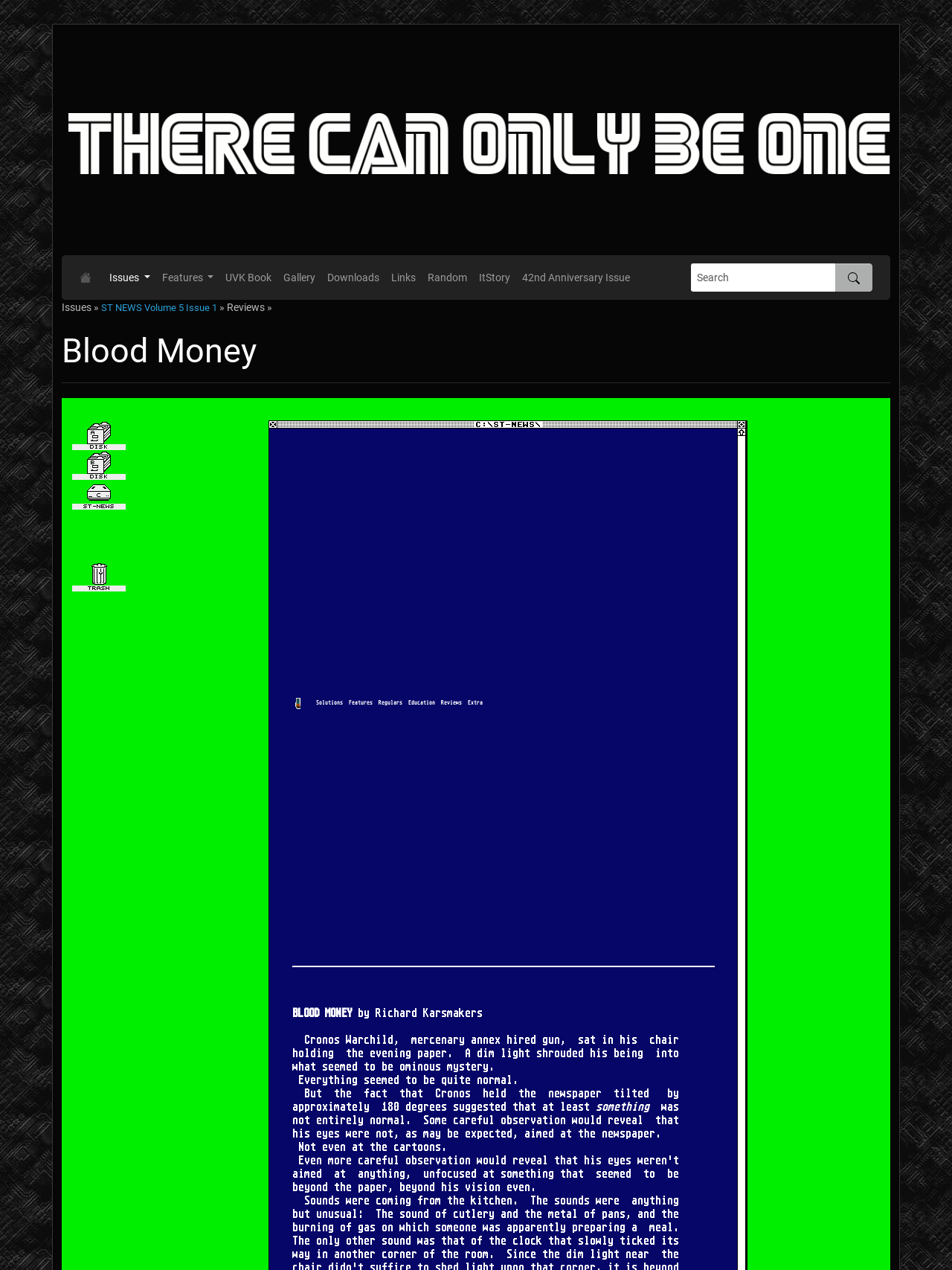Extract the bounding box coordinates of the UI element described by: "42nd Anniversary Issue". The coordinates should include four float numbers ranging from 0 to 1, e.g., [left, top, right, bottom].

[0.542, 0.208, 0.668, 0.229]